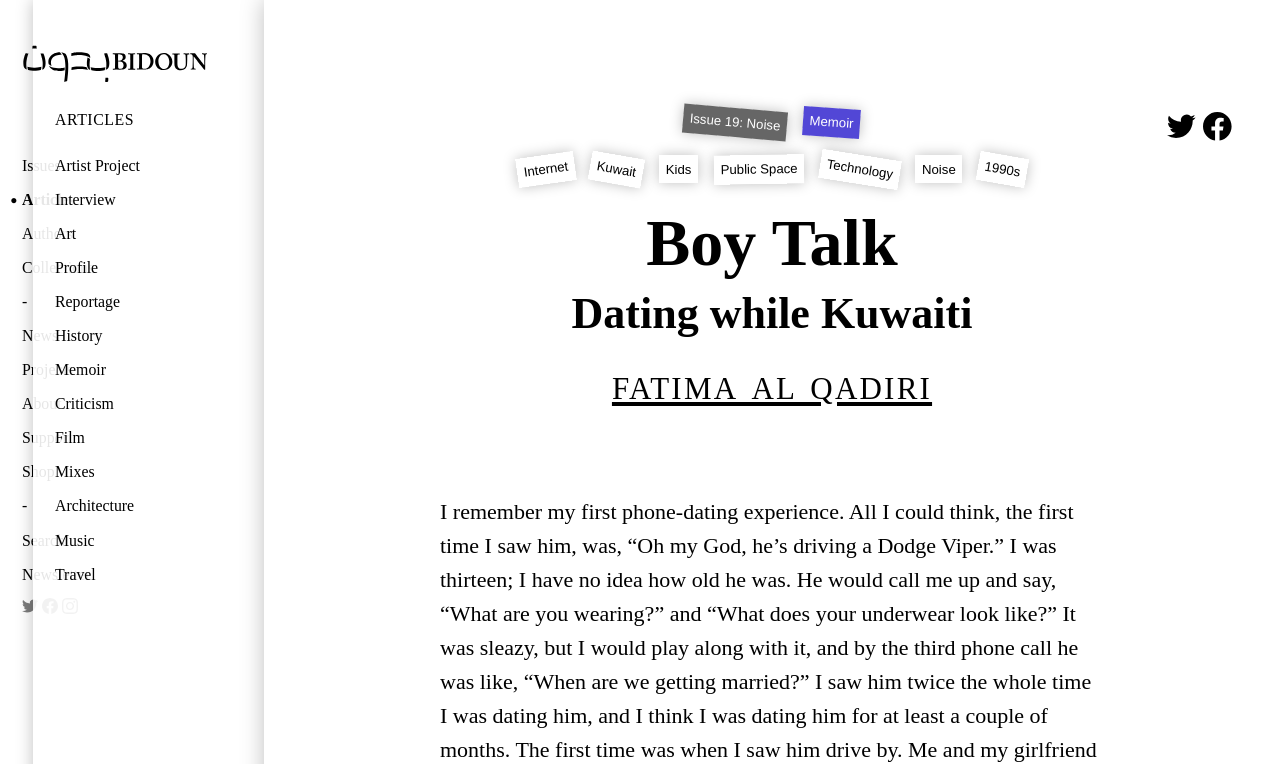Pinpoint the bounding box coordinates of the clickable area necessary to execute the following instruction: "Click on the 'Twitter icon'". The coordinates should be given as four float numbers between 0 and 1, namely [left, top, right, bottom].

[0.017, 0.781, 0.03, 0.813]